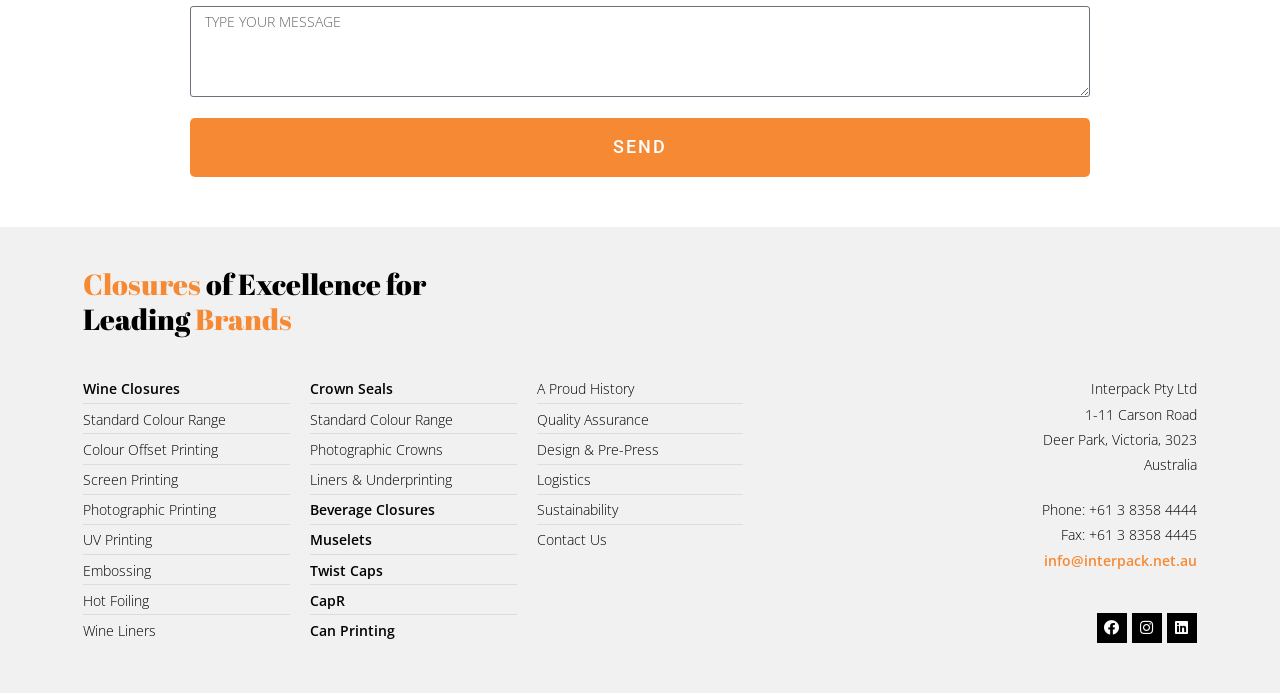Determine the bounding box coordinates for the clickable element to execute this instruction: "contact us". Provide the coordinates as four float numbers between 0 and 1, i.e., [left, top, right, bottom].

[0.419, 0.761, 0.581, 0.797]